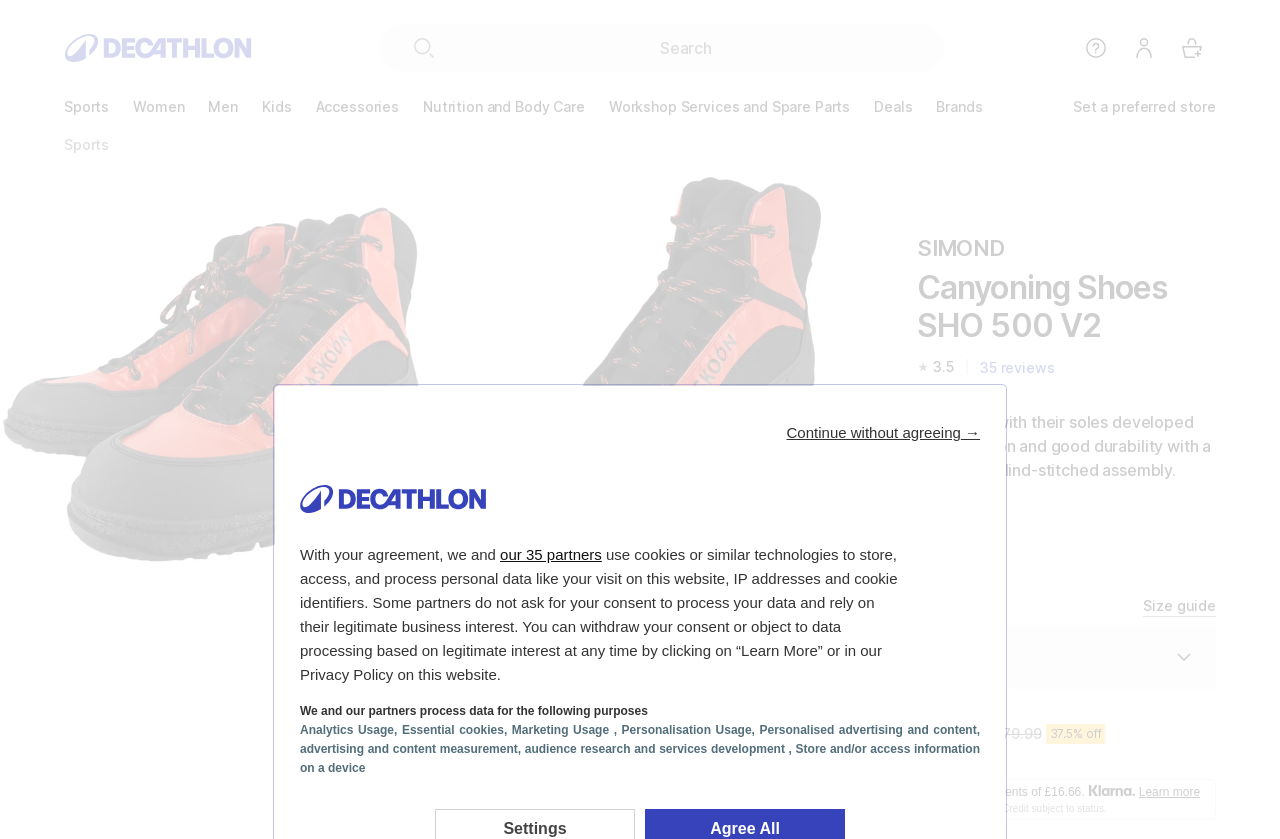What is the price of the canyoning shoes?
Provide a detailed and well-explained answer to the question.

I found this answer by looking at the static text '£49.99' located below the product description.